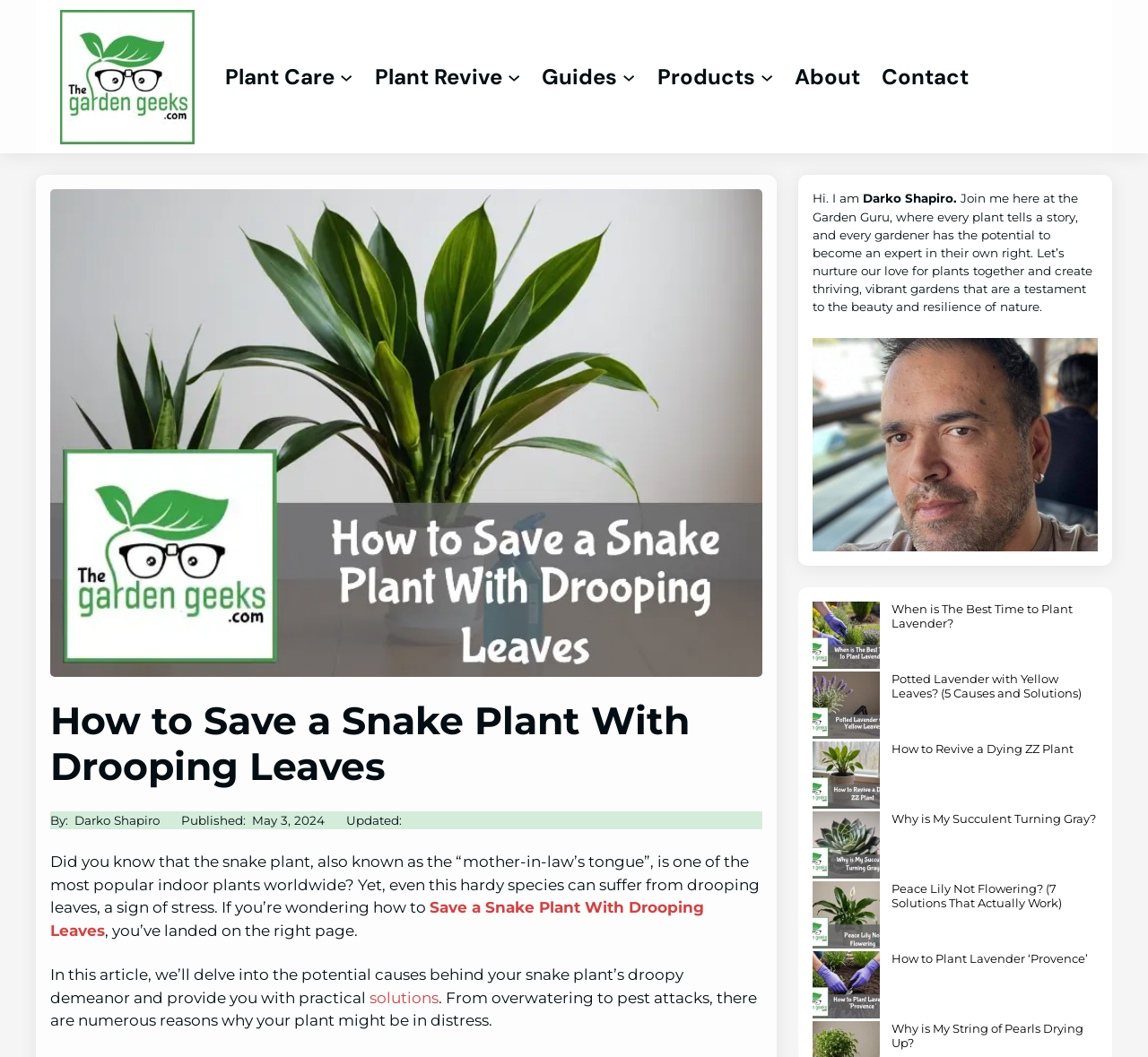Identify the bounding box coordinates of the region I need to click to complete this instruction: "Click the 'Guides' link".

[0.472, 0.06, 0.538, 0.086]